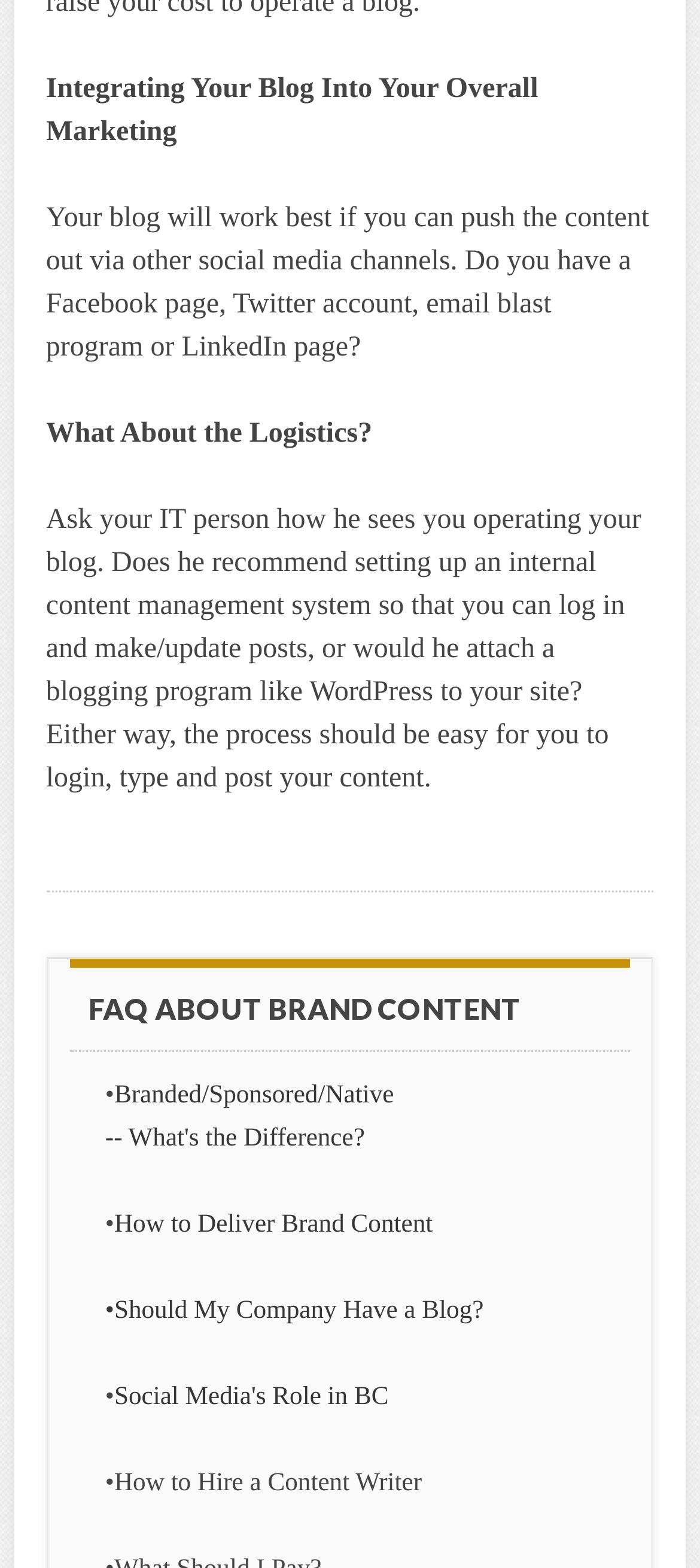Identify the bounding box coordinates of the HTML element based on this description: "-- What's the Difference?".

[0.15, 0.717, 0.521, 0.735]